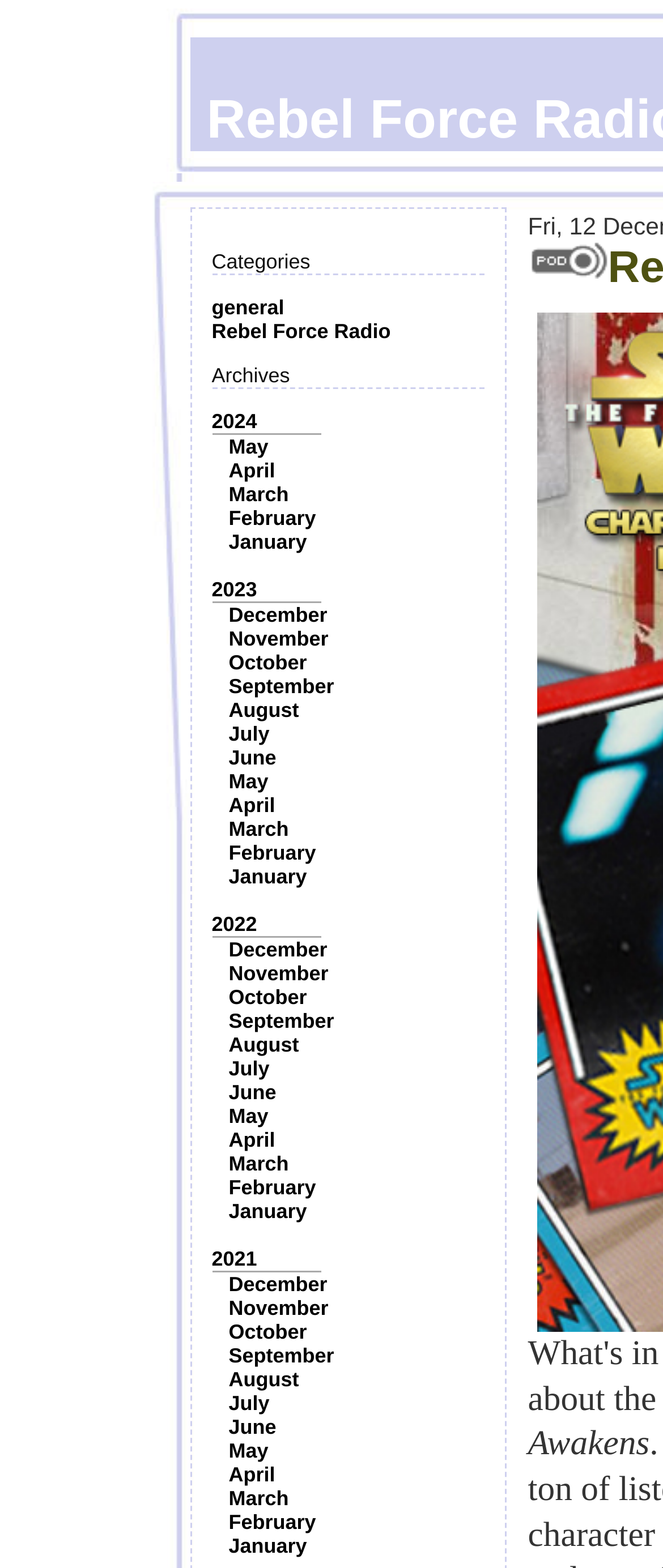Locate the bounding box coordinates of the clickable area needed to fulfill the instruction: "Go to the December 2014 podcast".

[0.345, 0.385, 0.494, 0.4]